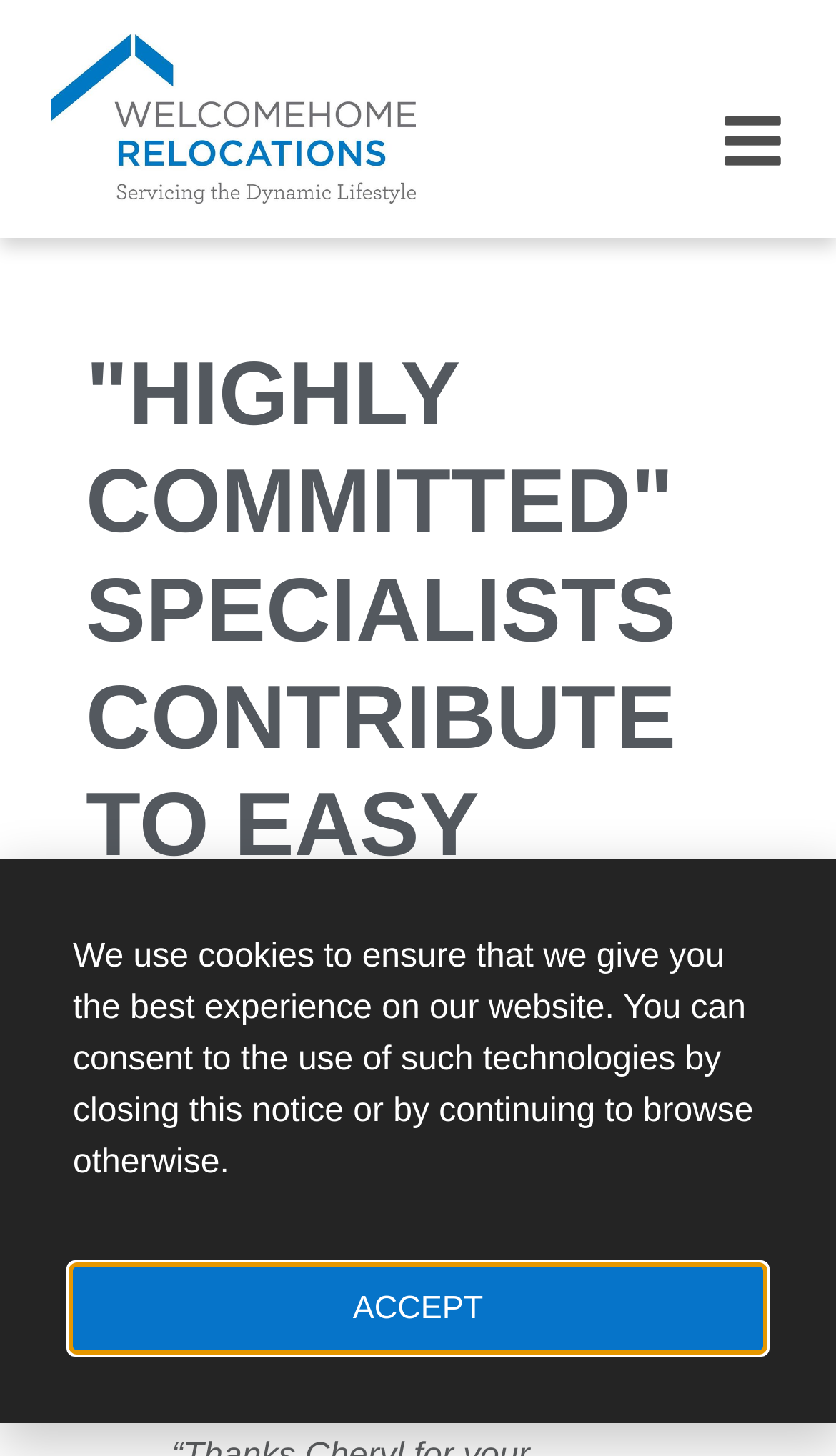Using the element description provided, determine the bounding box coordinates in the format (top-left x, top-left y, bottom-right x, bottom-right y). Ensure that all values are floating point numbers between 0 and 1. Element description: August 16, 2013

[0.348, 0.691, 0.652, 0.73]